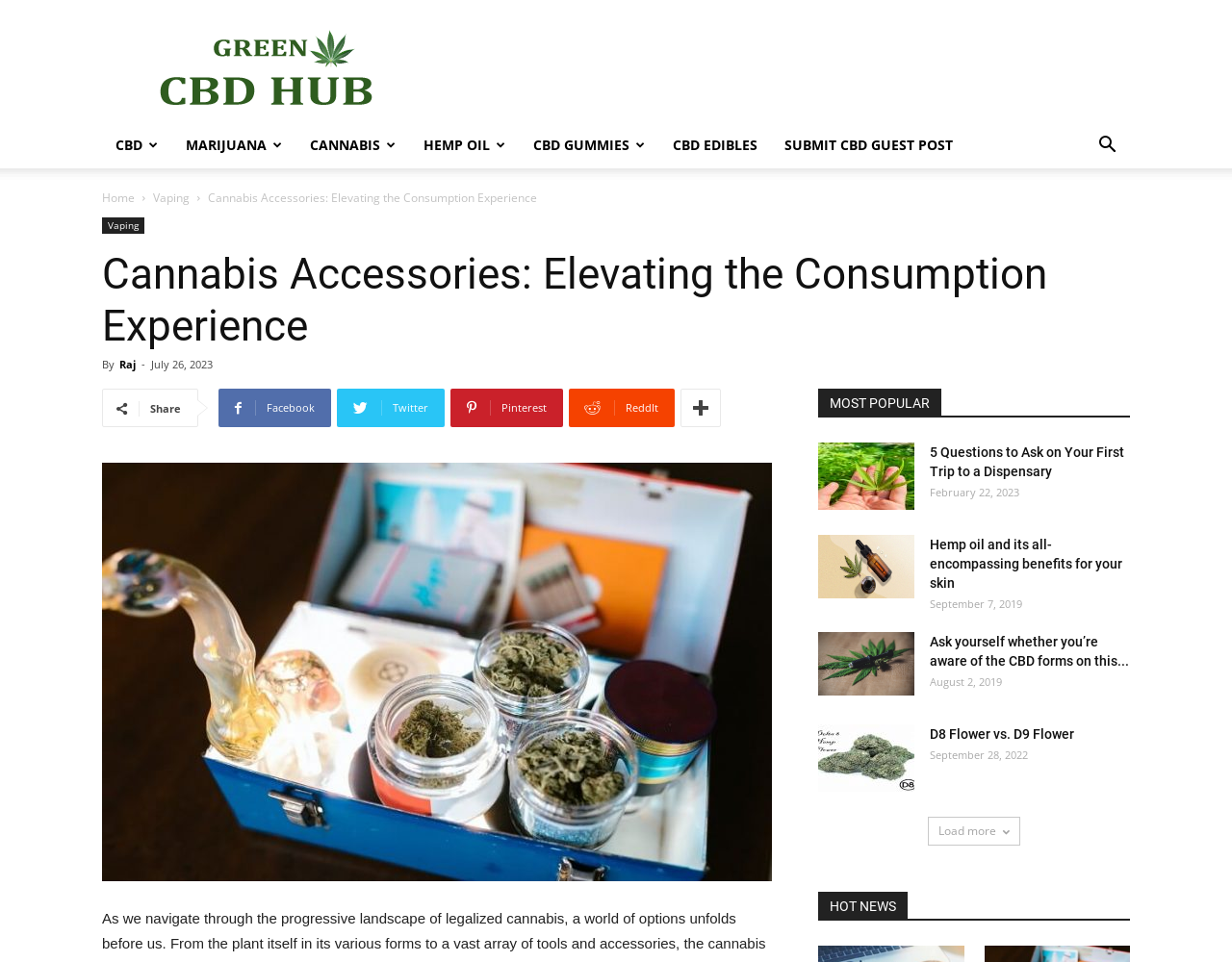Provide a brief response using a word or short phrase to this question:
How many social media sharing options are available?

5